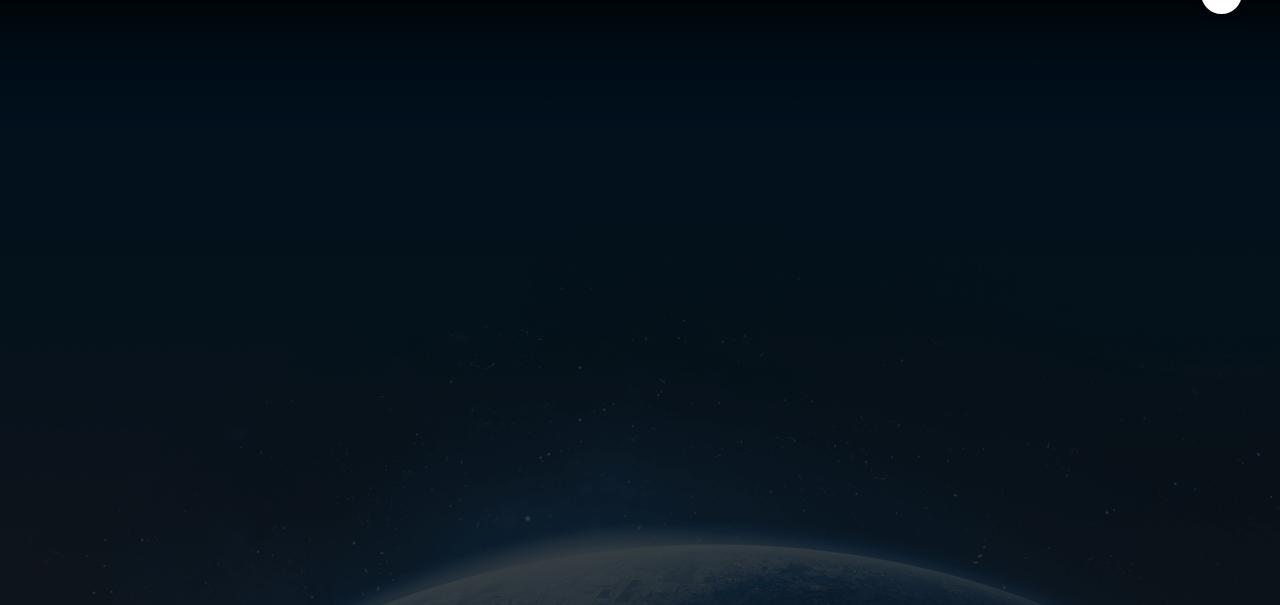Look at the image and answer the question in detail:
What is the phone number of the Taoyuan Office?

The phone number of the Taoyuan Office is obtained from the link element next to the office address, which contains the text '+886-3-4072100'.